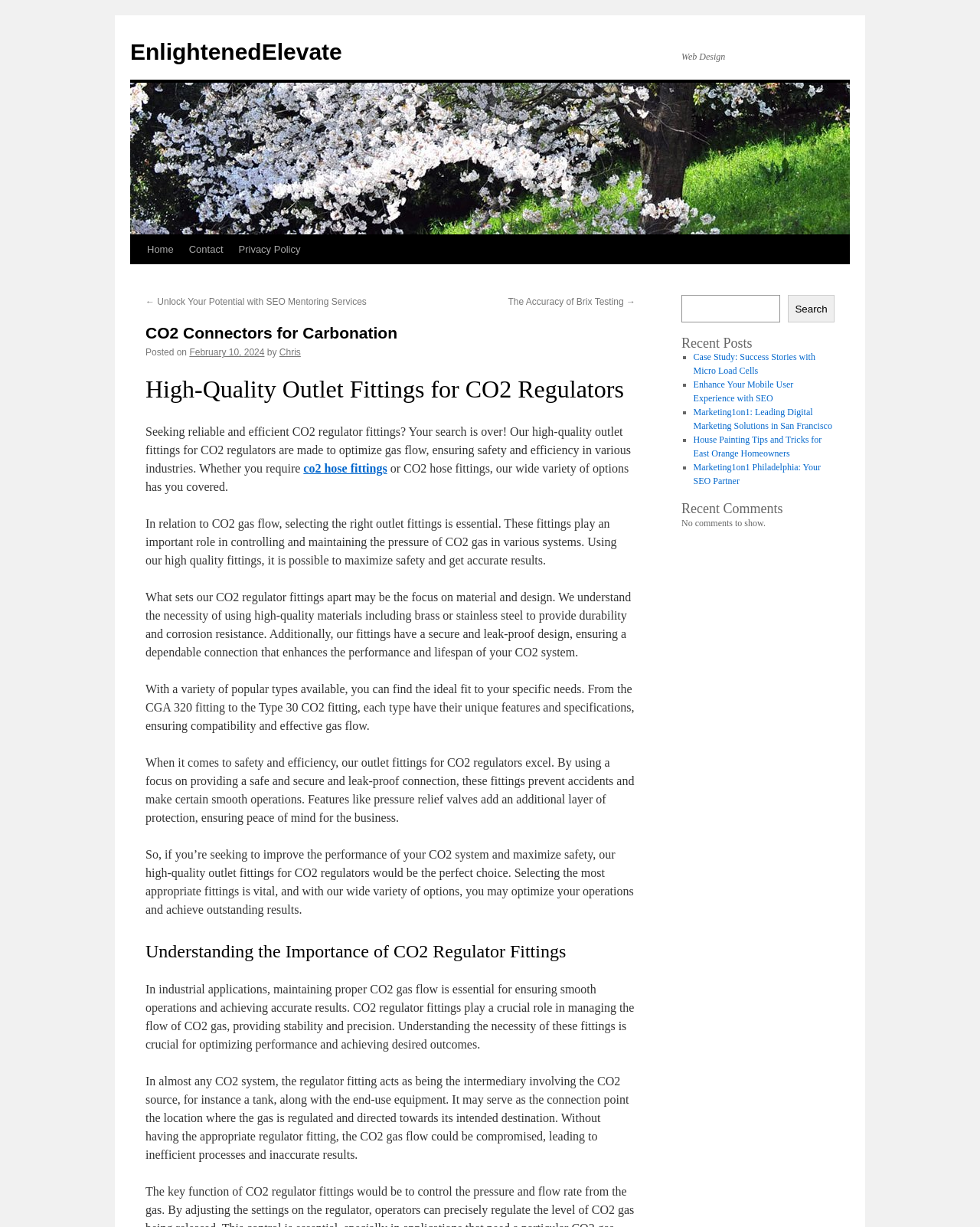Provide the bounding box coordinates of the section that needs to be clicked to accomplish the following instruction: "Check the 'Recent Posts'."

[0.695, 0.274, 0.852, 0.285]